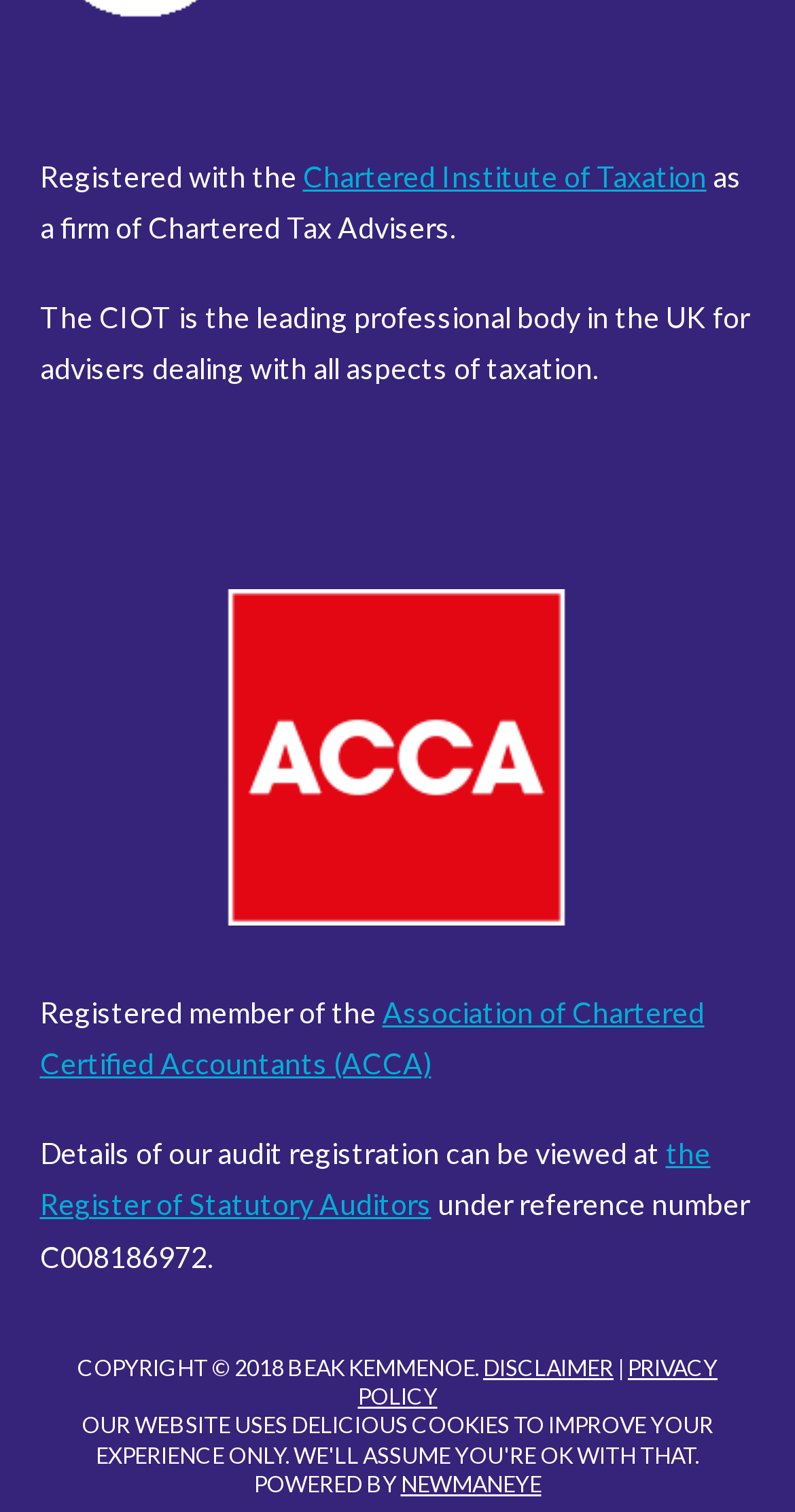Who is the author of the copyright?
Please provide a single word or phrase as the answer based on the screenshot.

BEAK KEMMENOE